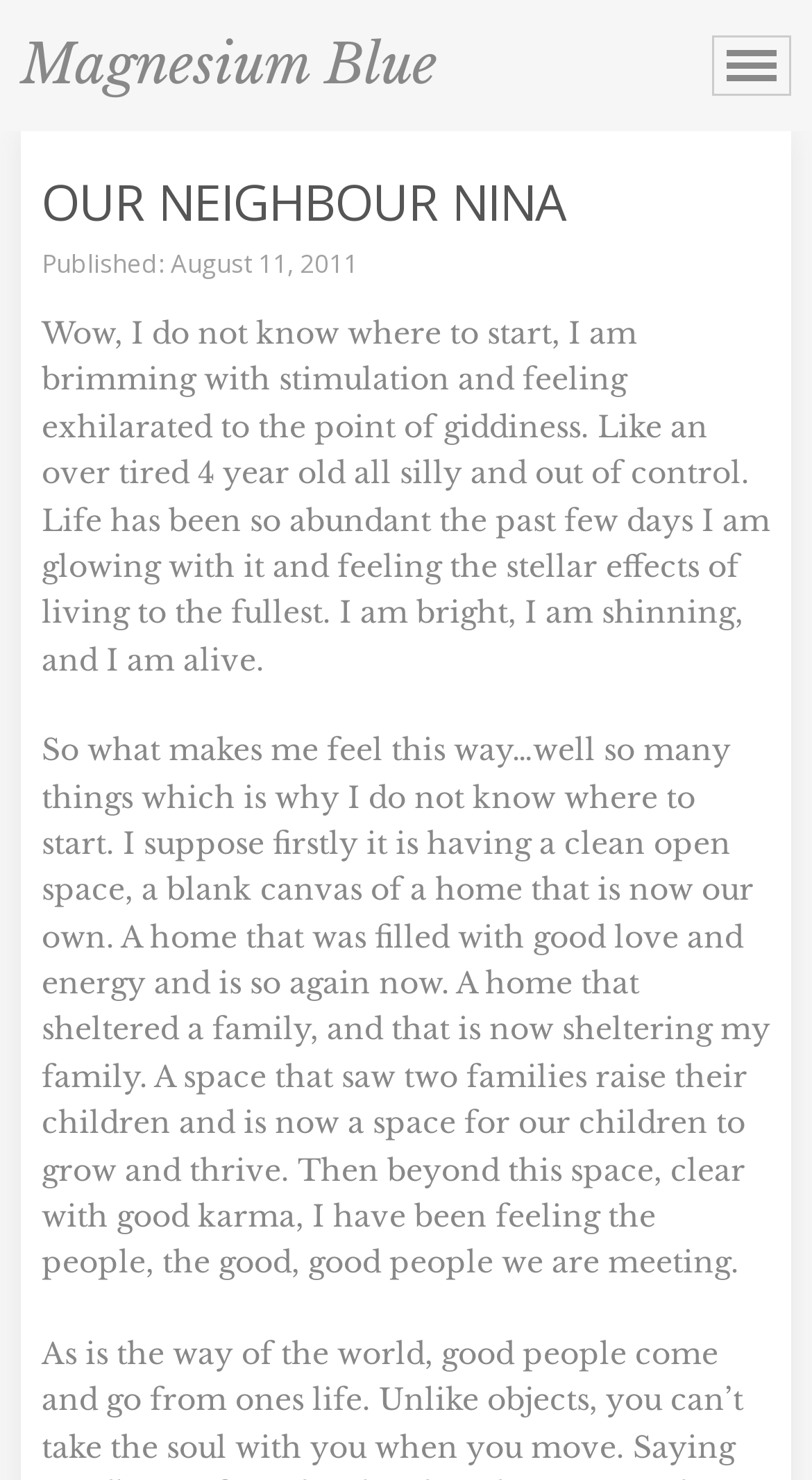Provide a brief response to the question below using one word or phrase:
What is the date of the published article?

August 11, 2011